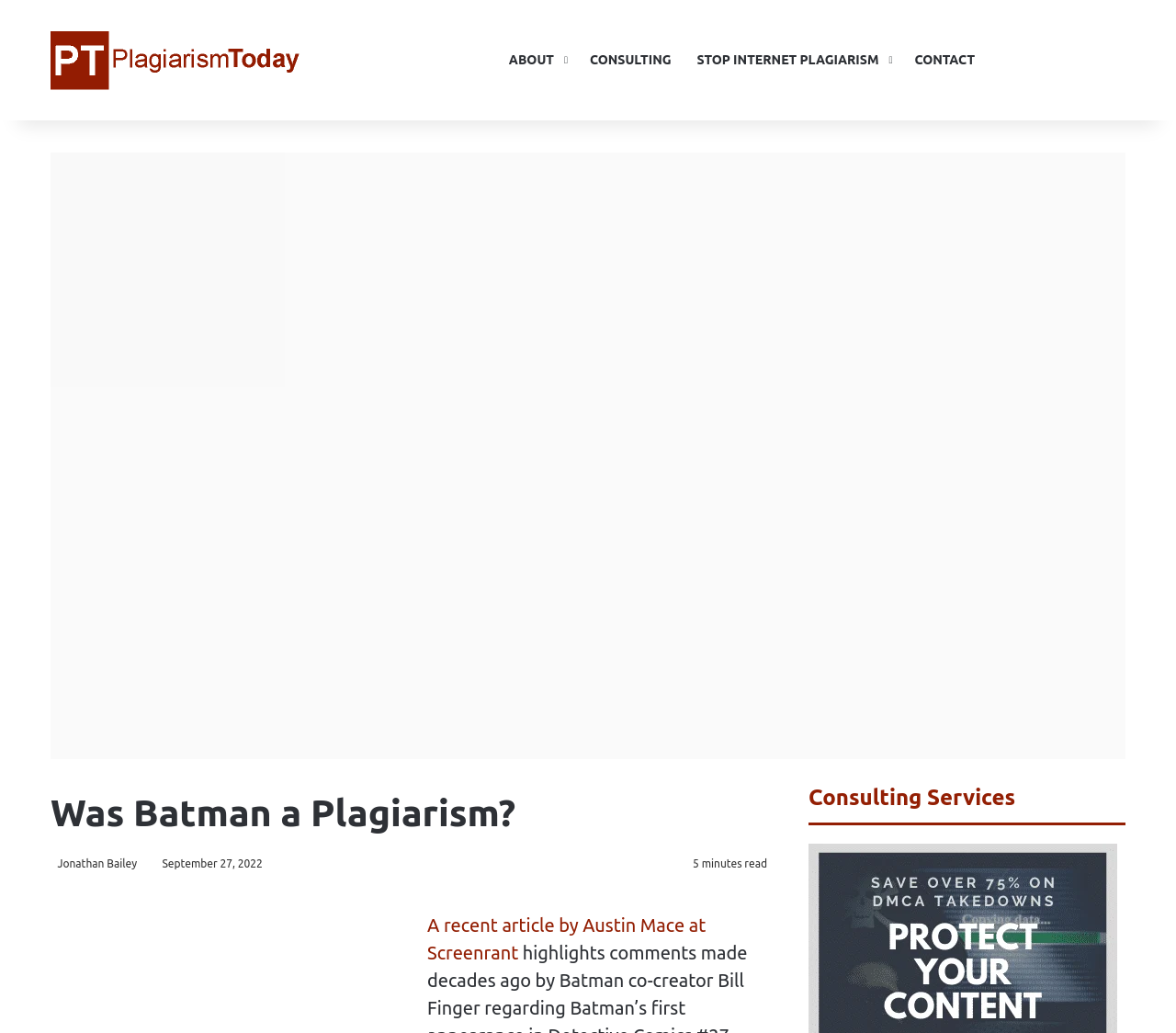Locate the bounding box coordinates of the element that needs to be clicked to carry out the instruction: "learn about consulting services". The coordinates should be given as four float numbers ranging from 0 to 1, i.e., [left, top, right, bottom].

[0.688, 0.76, 0.863, 0.784]